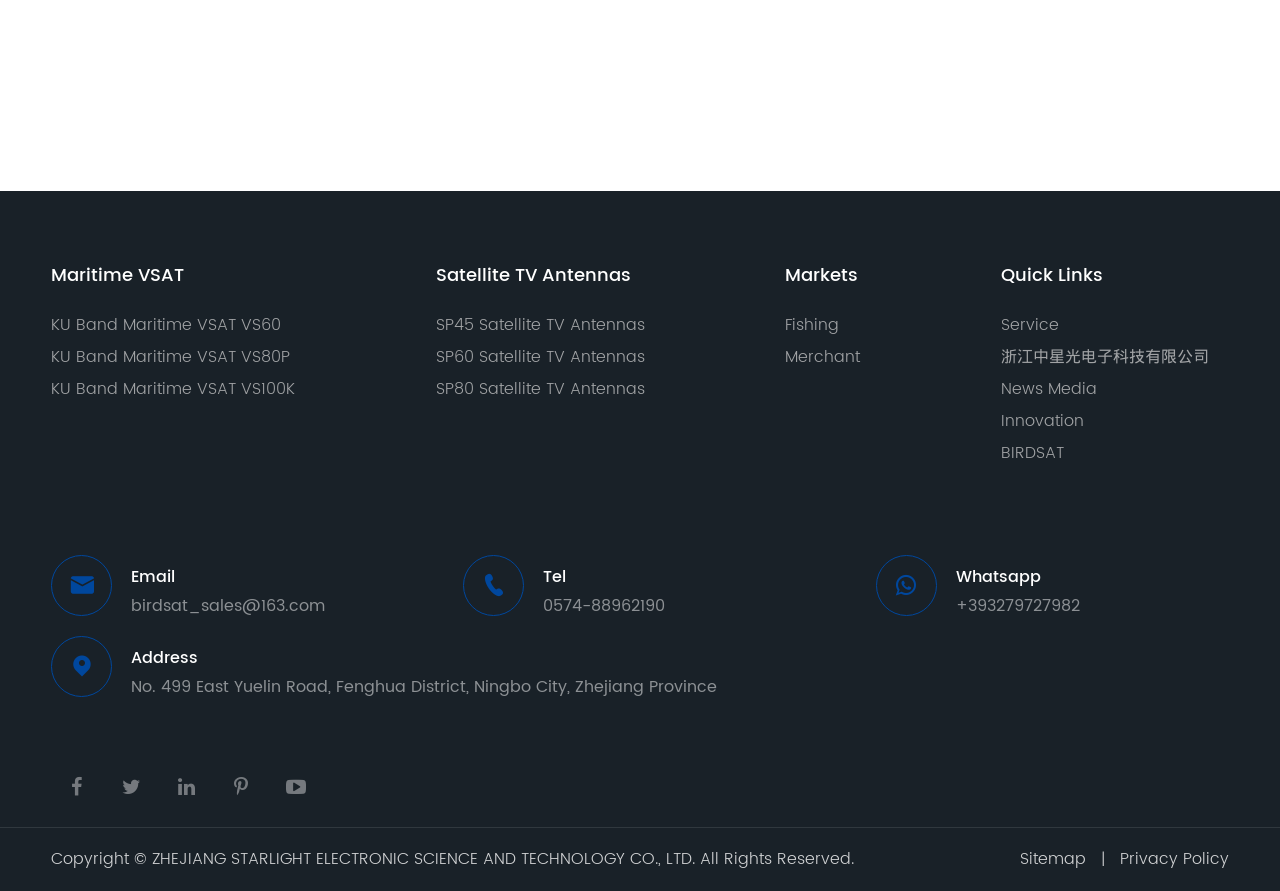Please identify the bounding box coordinates of the element on the webpage that should be clicked to follow this instruction: "Click on Maritime VSAT". The bounding box coordinates should be given as four float numbers between 0 and 1, formatted as [left, top, right, bottom].

[0.04, 0.293, 0.231, 0.327]